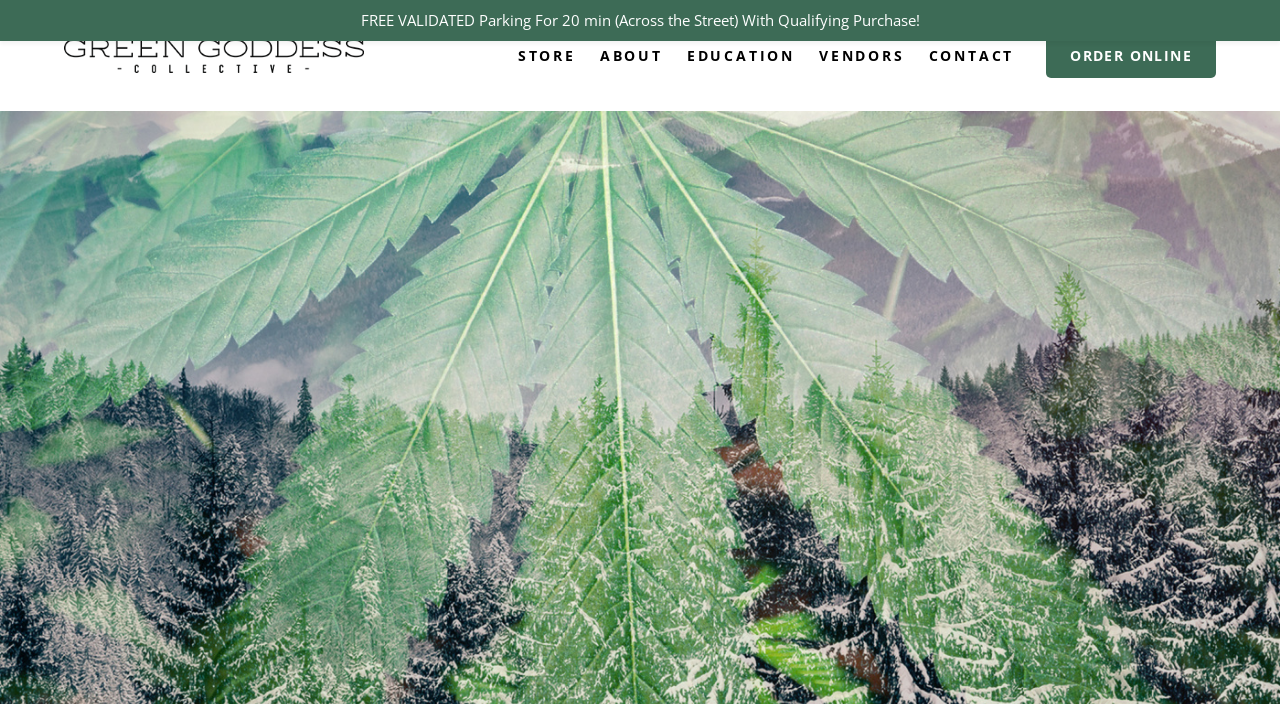What is the benefit of making a qualifying purchase?
Using the image, provide a concise answer in one word or a short phrase.

FREE VALIDATED Parking